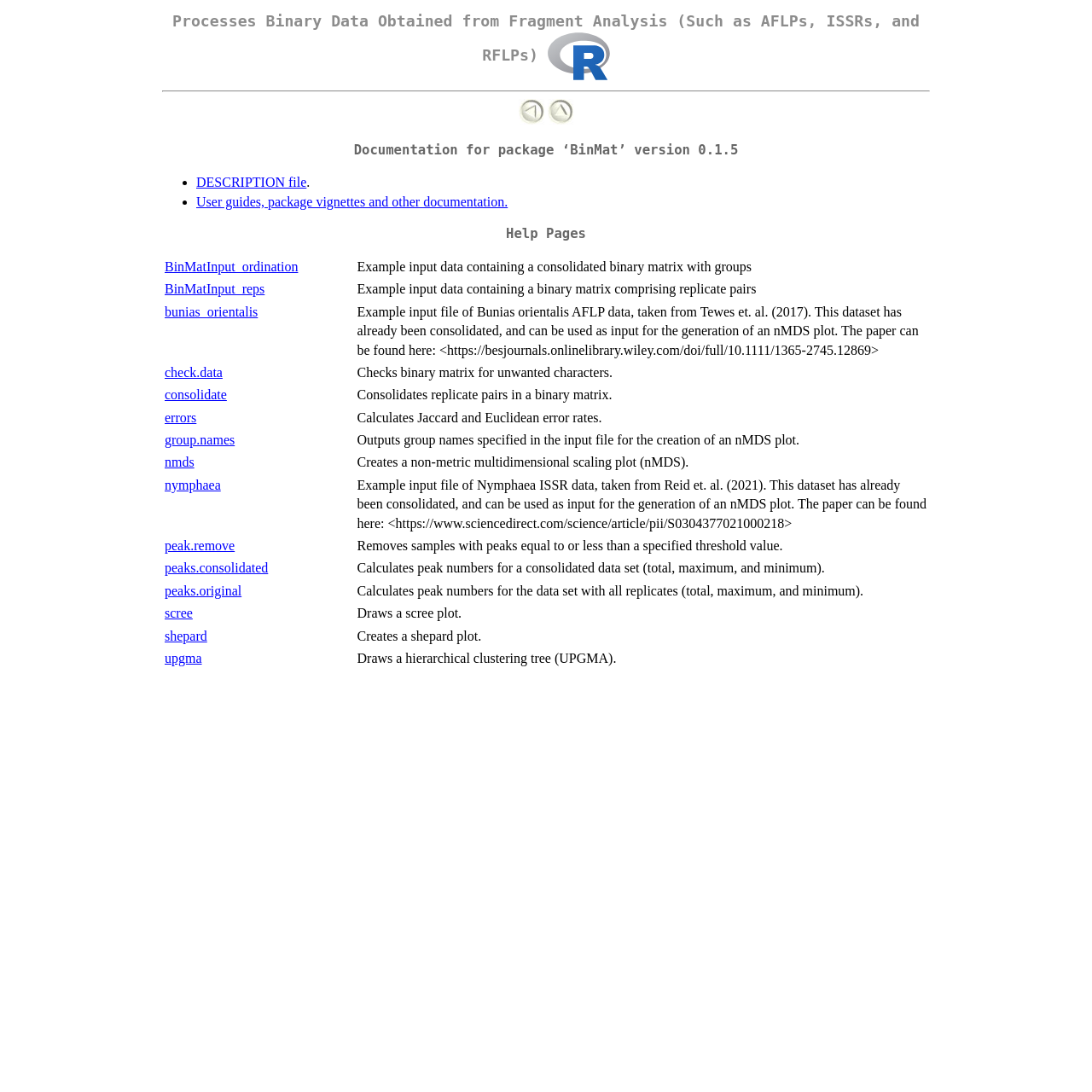Use a single word or phrase to answer the question: How many layout table rows are there?

12